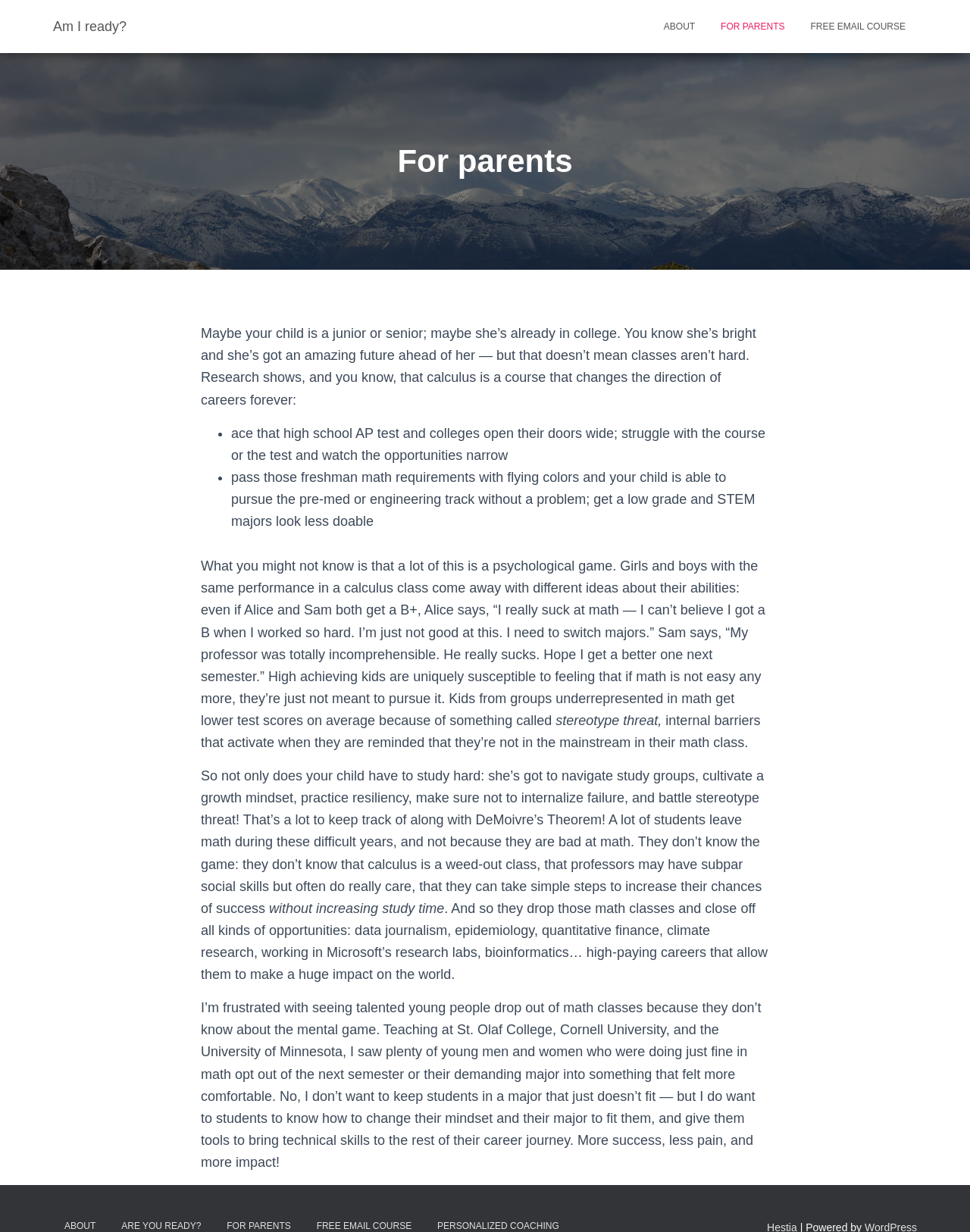Generate a detailed explanation of the webpage's features and information.

This webpage appears to be a blog post or article targeted at parents, specifically those with children in high school or college. The page has a prominent heading "For parents" at the top, followed by a series of links to other sections of the website, including "ABOUT", "FOR PARENTS", and "FREE EMAIL COURSE".

The main content of the page is an article that discusses the challenges faced by students, particularly girls and those from underrepresented groups, in calculus classes. The article explains how these students often struggle with the psychological aspect of math, feeling that they are not good at it or that they don't belong, even if they are performing well. It highlights the importance of navigating study groups, cultivating a growth mindset, and practicing resiliency to overcome these internal barriers.

The article is divided into several paragraphs, with bullet points listing the consequences of struggling with calculus, such as limiting career opportunities in fields like data journalism, epidemiology, and quantitative finance. The author, who appears to be a teacher or professor, expresses frustration at seeing talented students drop out of math classes due to a lack of understanding of the mental game involved.

Throughout the article, there are no images, but the text is well-structured and easy to follow, with clear headings and concise paragraphs. The tone is informative and encouraging, with the author seeking to empower parents to help their children navigate the challenges of calculus and pursue their desired careers.